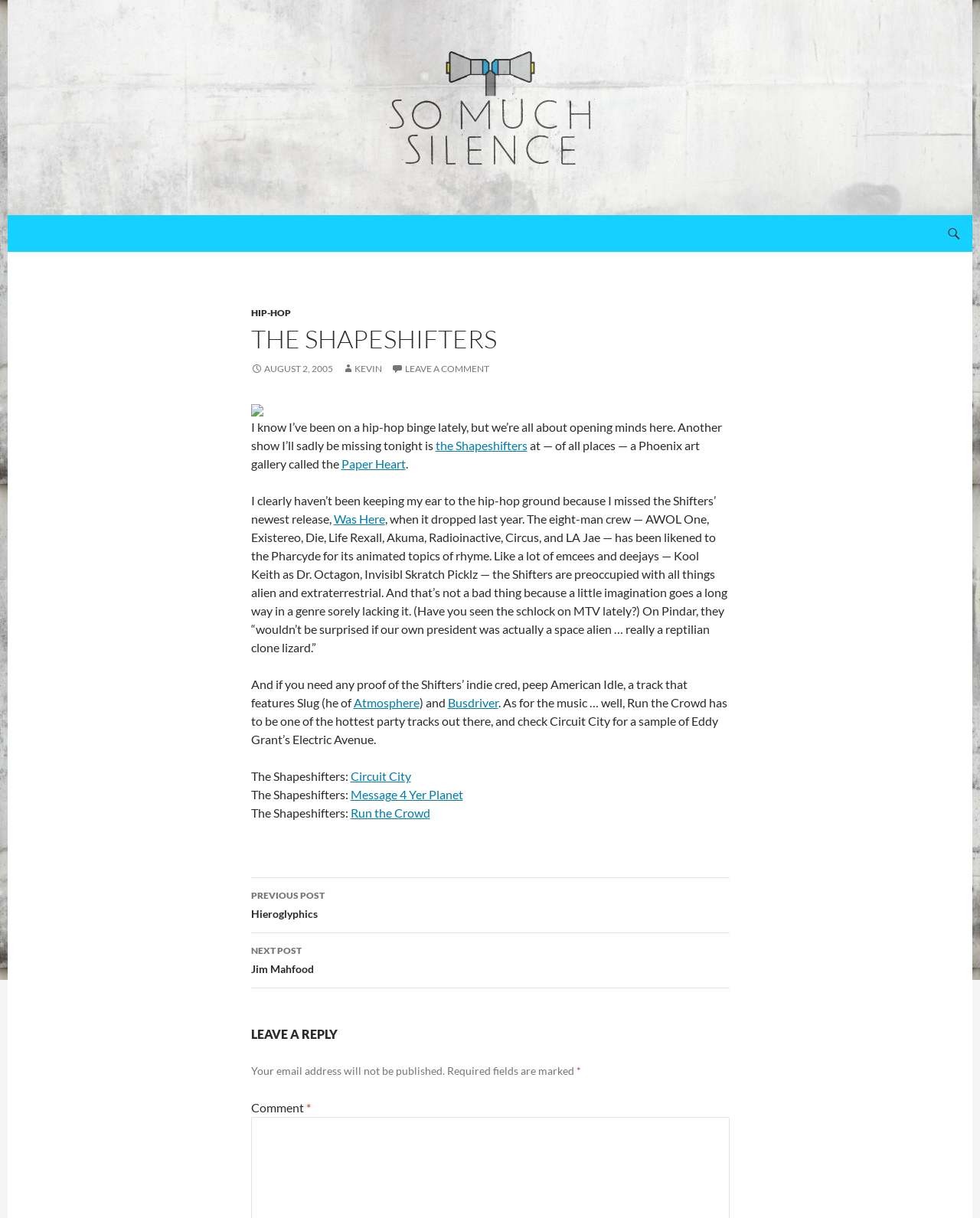Determine the bounding box coordinates of the clickable element to complete this instruction: "Leave a comment". Provide the coordinates in the format of four float numbers between 0 and 1, [left, top, right, bottom].

[0.256, 0.903, 0.312, 0.915]